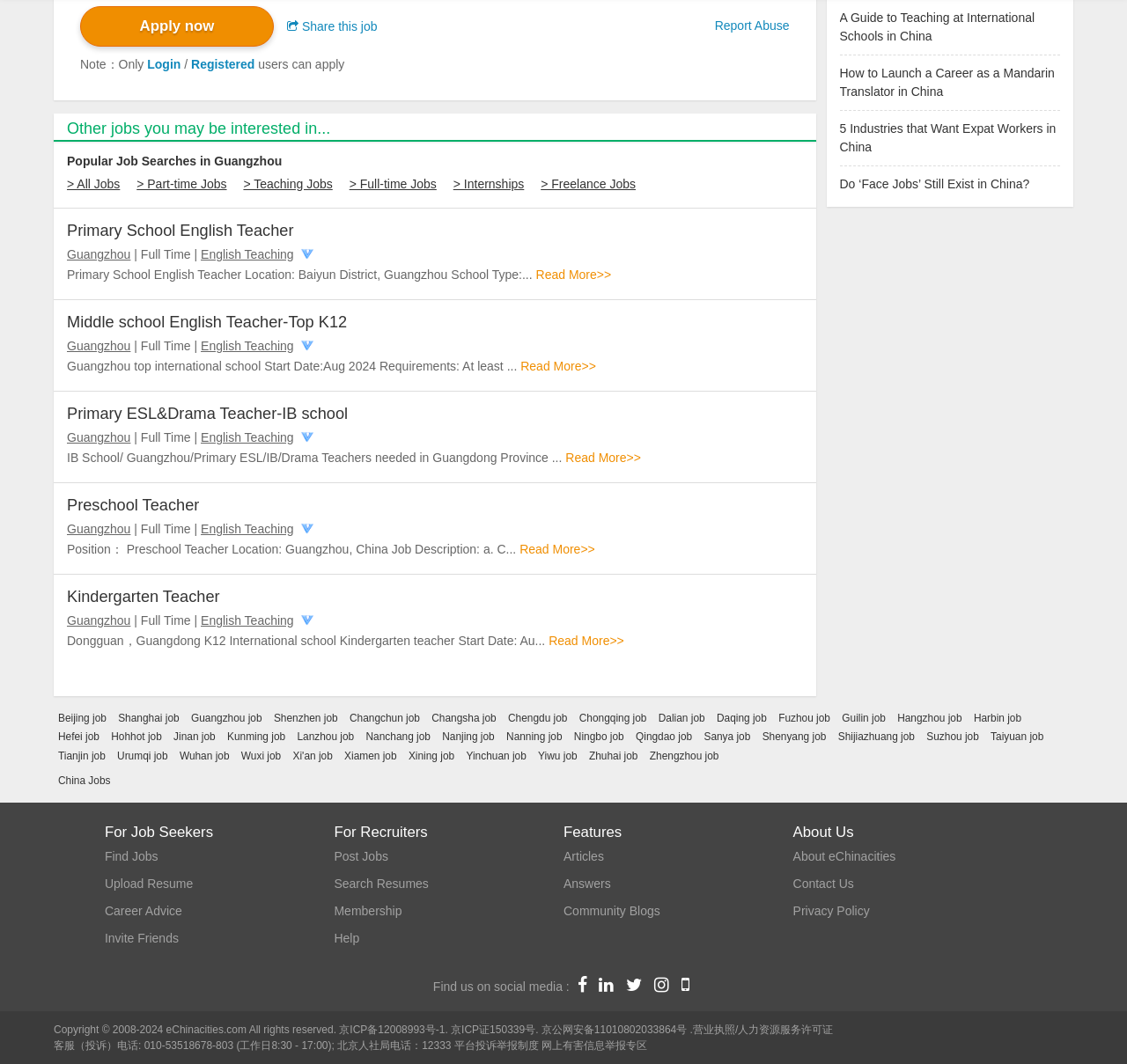Identify the bounding box coordinates for the element you need to click to achieve the following task: "Share this job". The coordinates must be four float values ranging from 0 to 1, formatted as [left, top, right, bottom].

[0.255, 0.01, 0.344, 0.04]